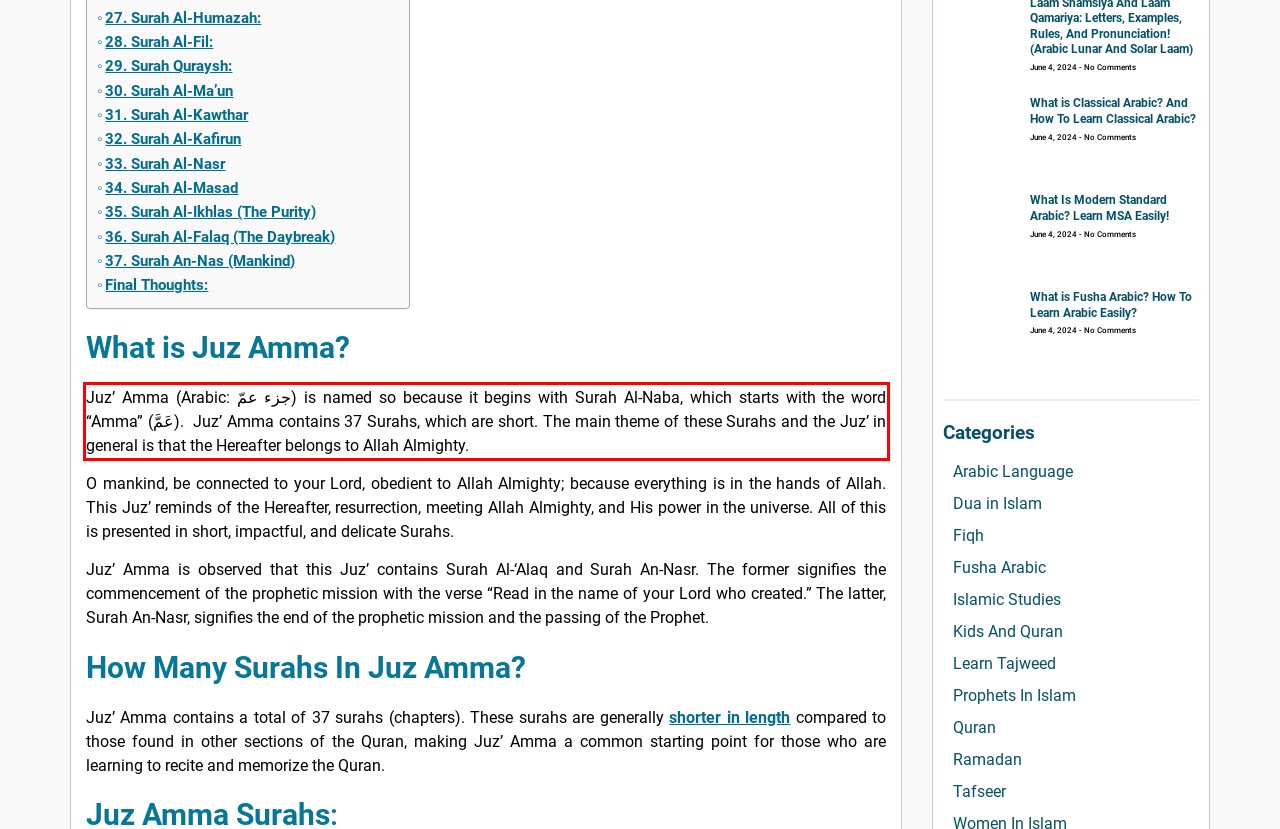There is a UI element on the webpage screenshot marked by a red bounding box. Extract and generate the text content from within this red box.

Juz’ Amma (Arabic: جزء عمّ) is named so because it begins with Surah Al-Naba, which starts with the word “Amma” (عَمَّ). Juz’ Amma contains 37 Surahs, which are short. The main theme of these Surahs and the Juz’ in general is that the Hereafter belongs to Allah Almighty.